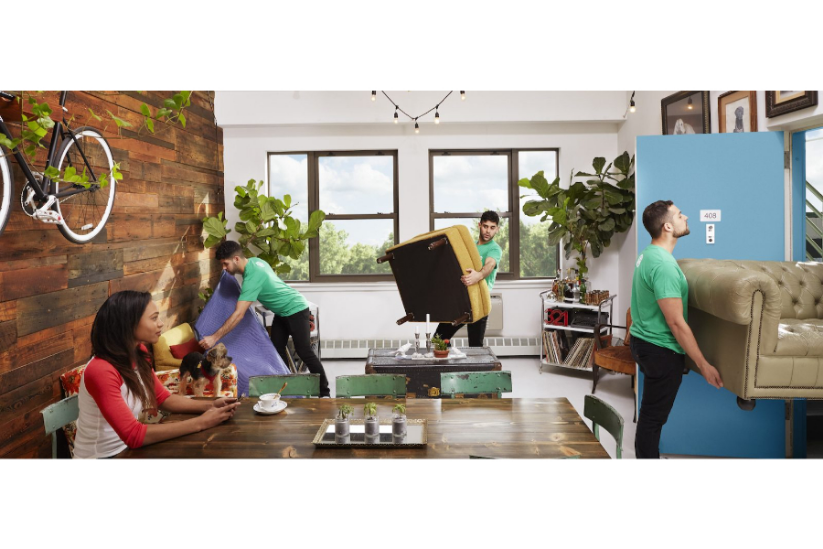Provide a comprehensive description of the image.

In a vibrant and cozy interior space filled with natural light, a team of movers engages in a busy yet organized activity. The scene captures three individuals dressed in matching green t-shirts, collaborating to move furniture within the room. One mover is carefully lifting a large cushioned chair through a blue door, while another is managing a brightly colored couch, demonstrating teamwork and strength. Meanwhile, a woman seated at a rustic wooden table, adorned with plants and decor, observes the hustle with a sense of calm. The backdrop features a warm wooden wall with greenery and a bicycle hung decoratively, bringing an inviting and lively atmosphere to the scene. The overall setting suggests an ongoing transition, possibly a move into a new home, where comfort meets functionality.